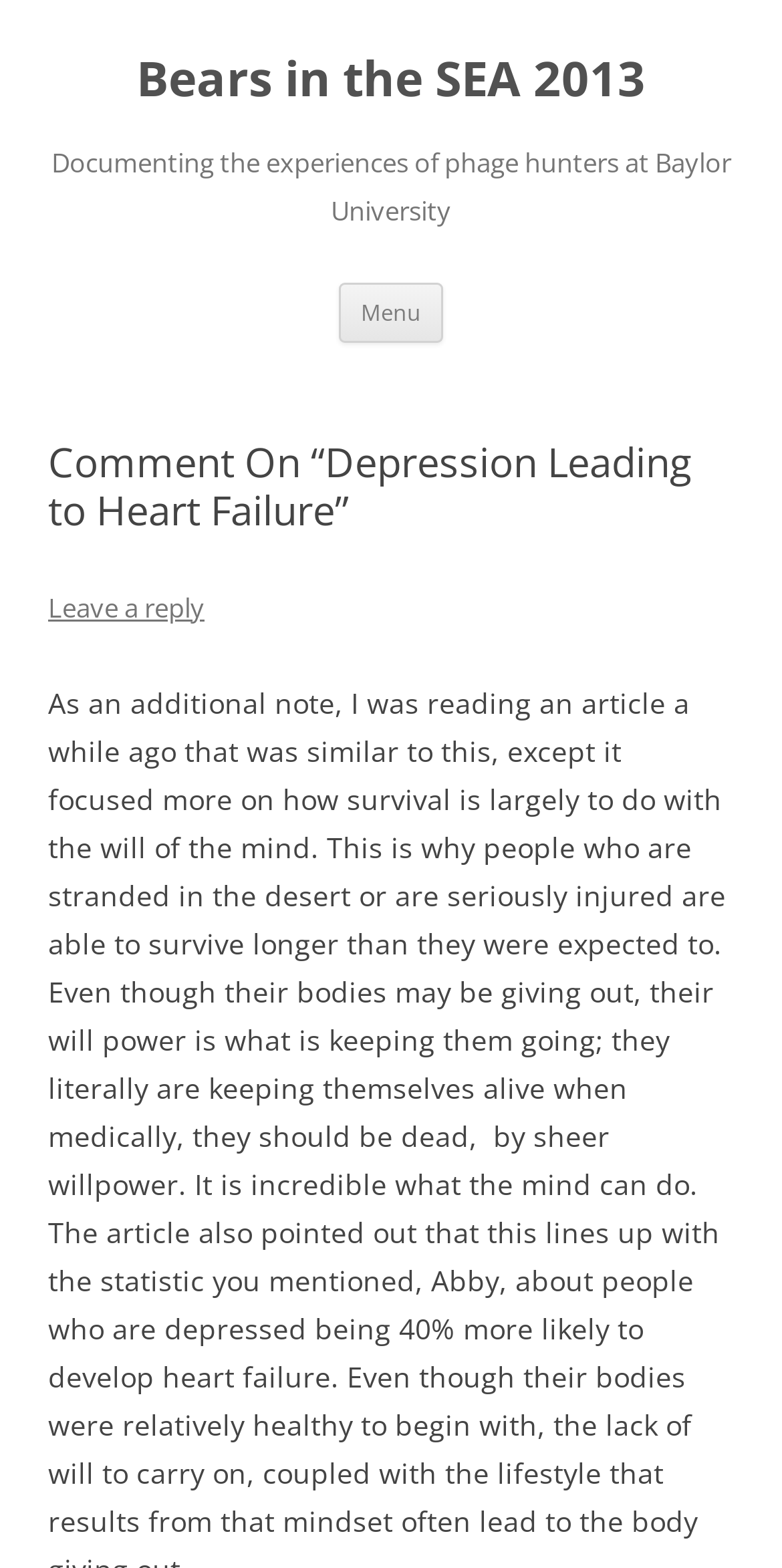Determine the bounding box of the UI element mentioned here: "Bears in the SEA 2013". The coordinates must be in the format [left, top, right, bottom] with values ranging from 0 to 1.

[0.174, 0.031, 0.826, 0.07]